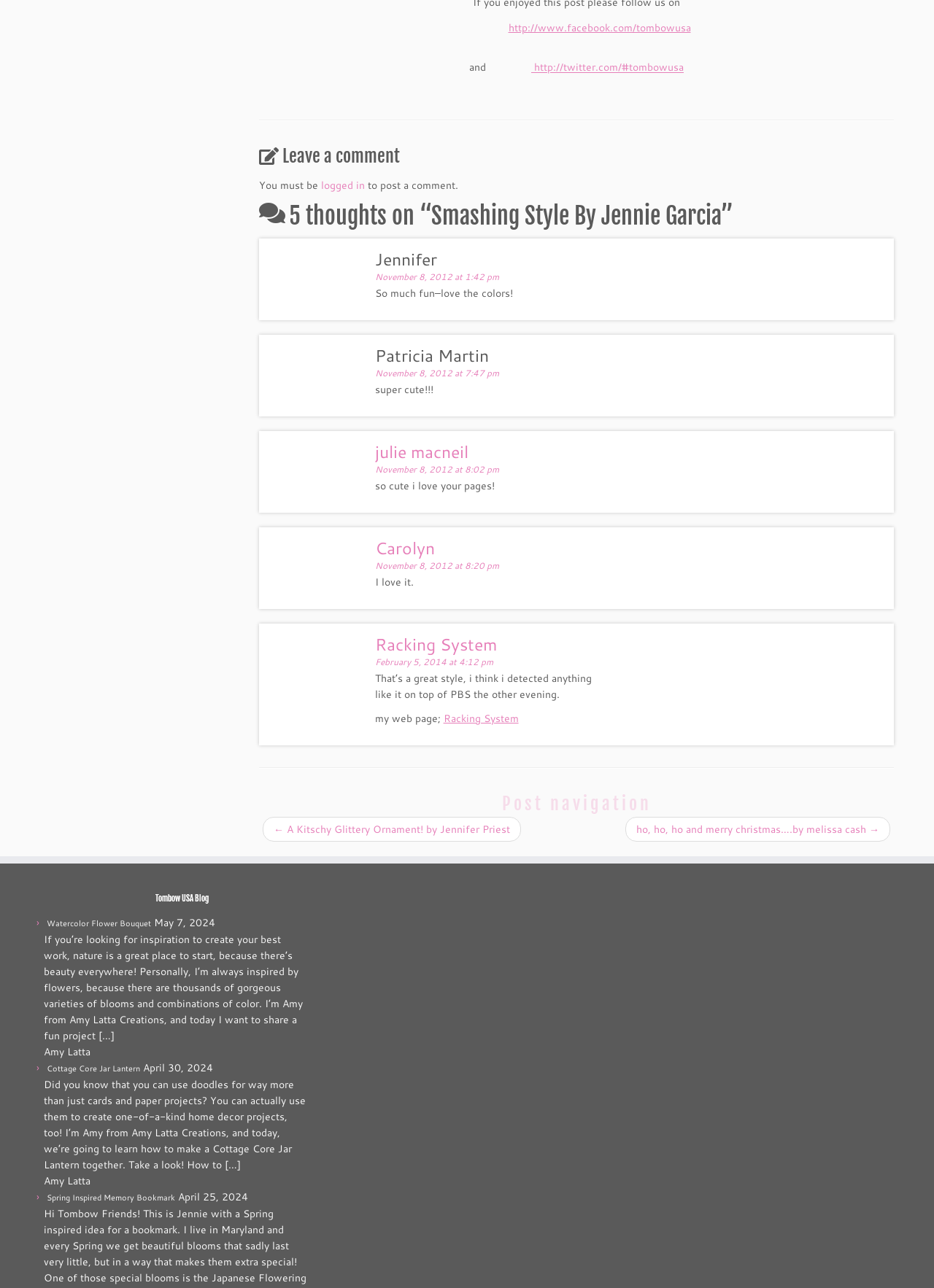Provide your answer to the question using just one word or phrase: How many comments are there on this webpage?

5